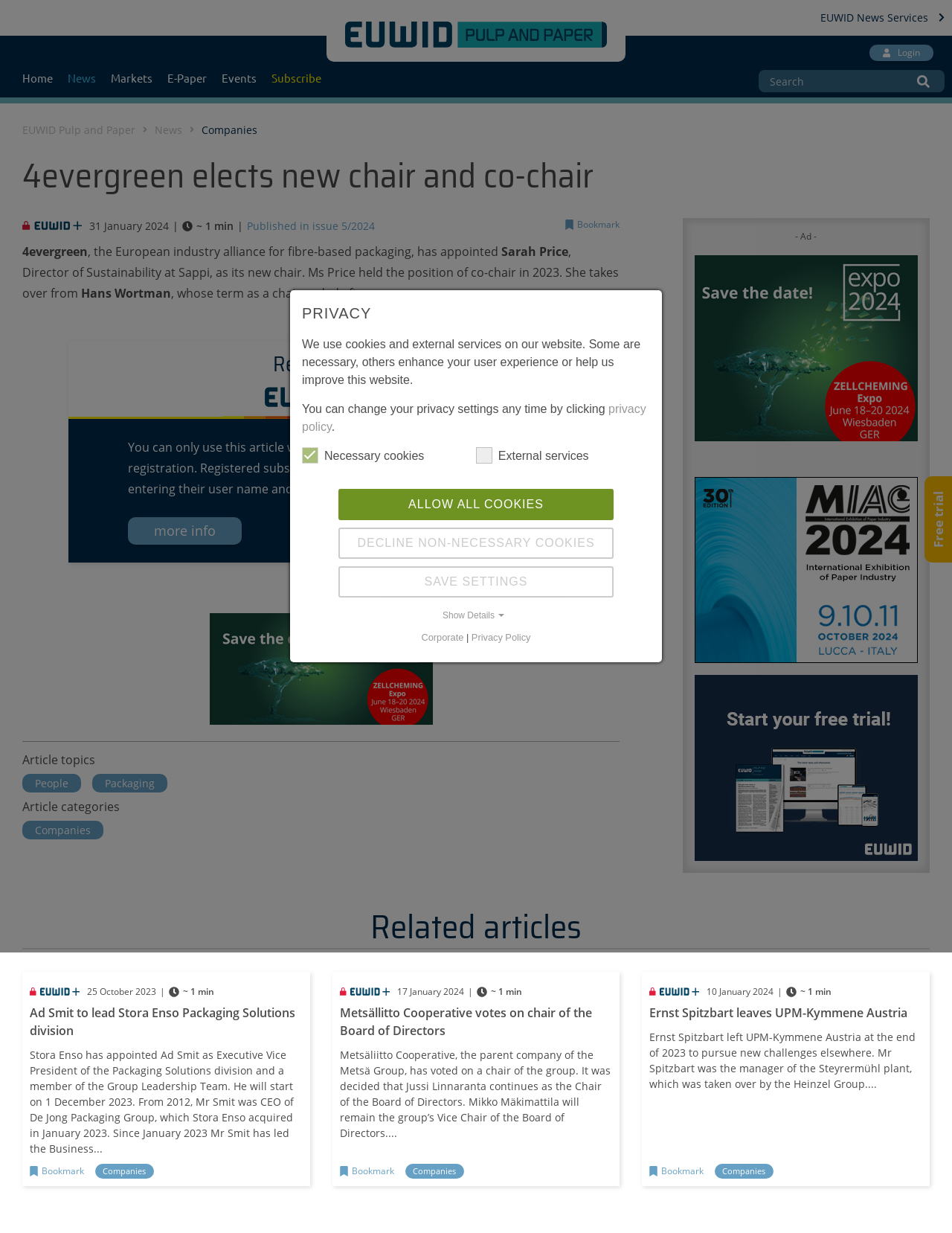Based on the image, provide a detailed response to the question:
What is the name of the new chair of 4evergreen?

The answer can be found in the article content, where it is stated that '4evergreen, the European industry alliance for fibre-based packaging, has appointed Sarah Price, Director of Sustainability at Sappi, as its new chair.'